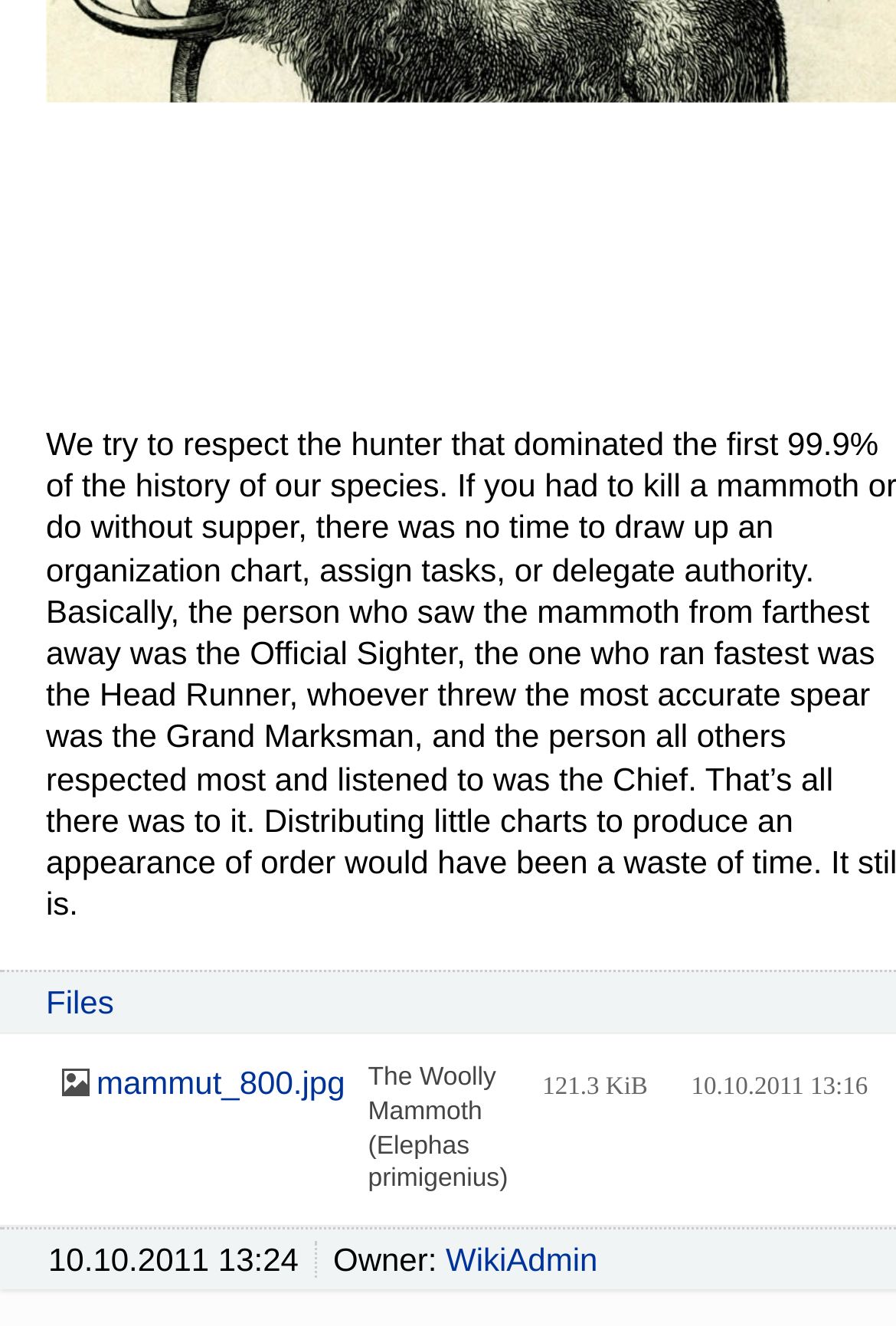Using the format (top-left x, top-left y, bottom-right x, bottom-right y), provide the bounding box coordinates for the described UI element. All values should be floating point numbers between 0 and 1: Files

[0.051, 0.742, 0.127, 0.77]